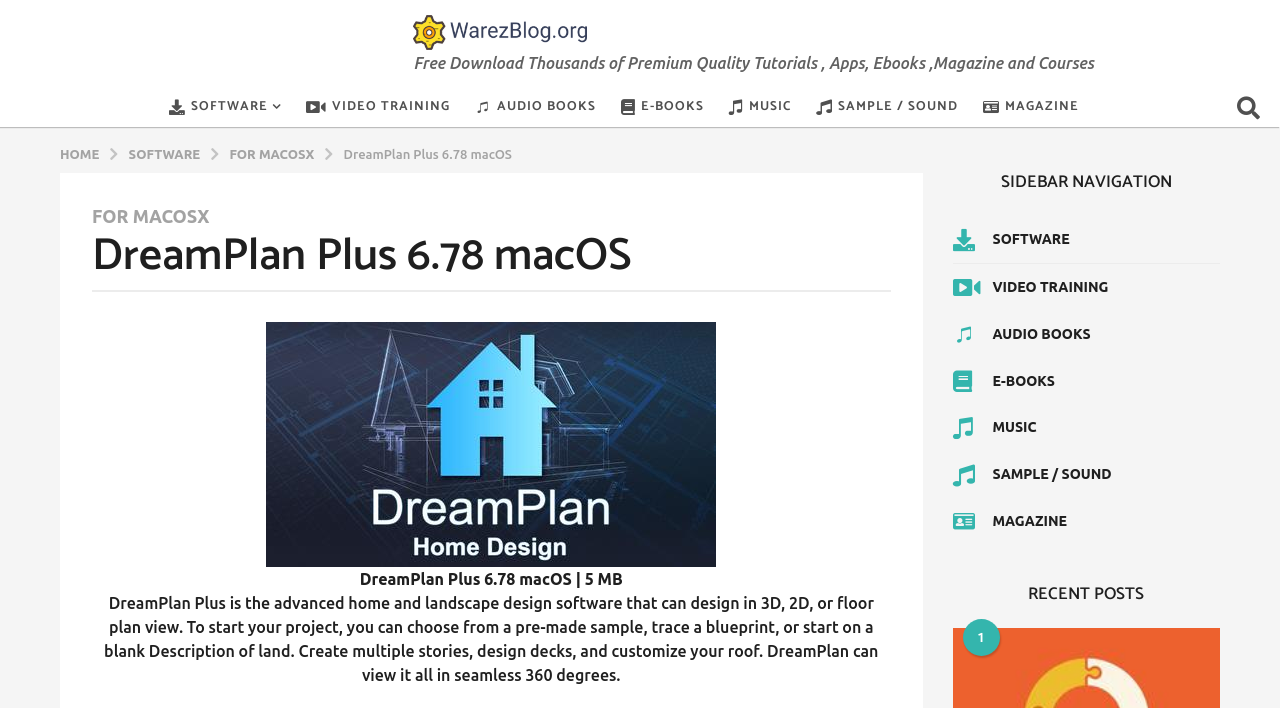Please specify the bounding box coordinates of the clickable region to carry out the following instruction: "Visit All Rockland Kids for Christ website". The coordinates should be four float numbers between 0 and 1, in the format [left, top, right, bottom].

None